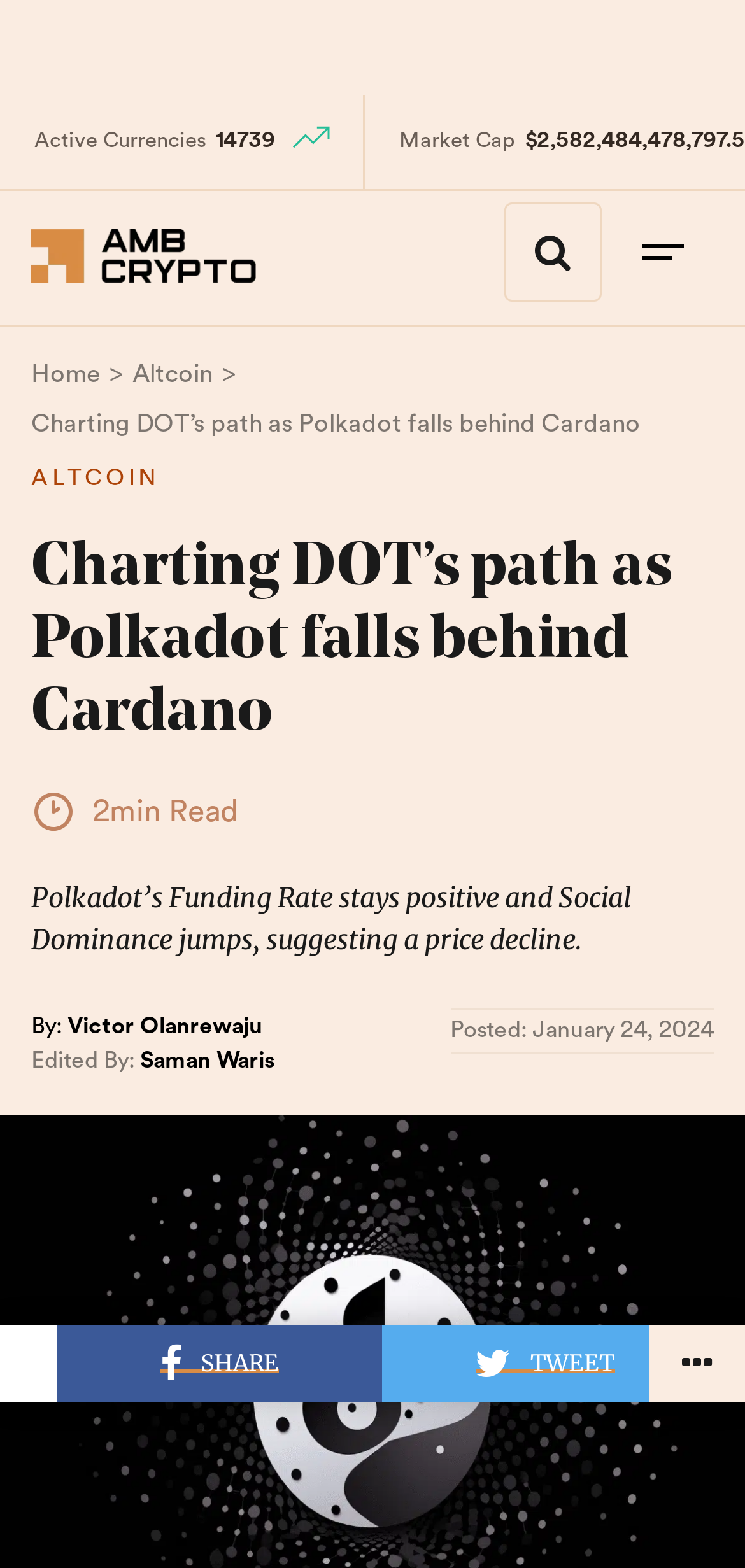Please specify the bounding box coordinates of the region to click in order to perform the following instruction: "Click on the Tweet This Post link".

[0.637, 0.849, 0.824, 0.876]